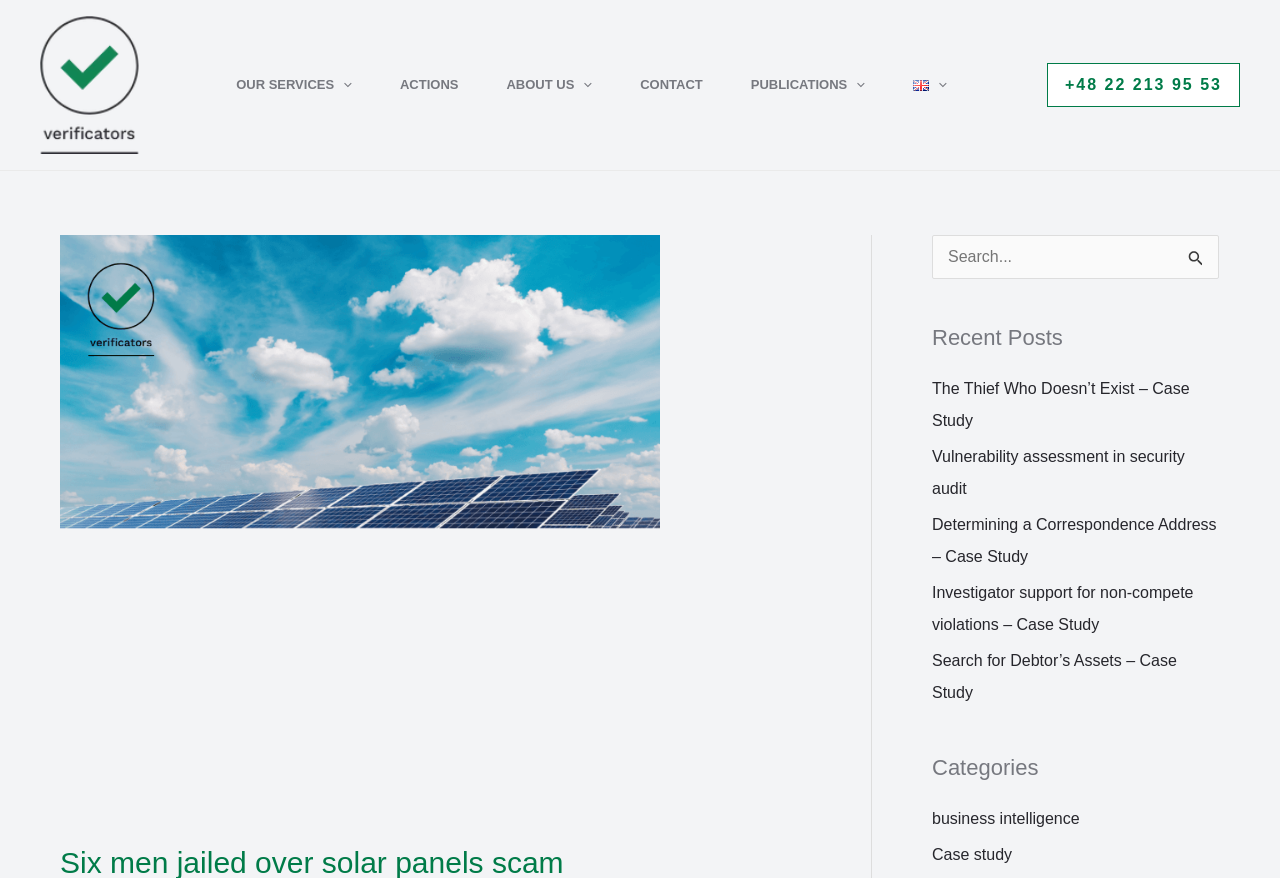Provide an in-depth caption for the webpage.

The webpage appears to be a news article or blog post about a scam involving solar panels, with six men being jailed for swindling around 1500 customers across the UK. 

At the top of the page, there is a navigation menu with several links, including "OUR SERVICES", "ACTIONS", "ABOUT US", "CONTACT", "PUBLICATIONS", and "English". Each of these links has a corresponding menu toggle icon. 

To the right of the navigation menu, there is a phone number "+48 22 213 95 53" displayed prominently. Below this, there is a large image related to the article, taking up most of the width of the page.

On the right-hand side of the page, there is a search bar with a search button and a "Search for:" label. Below this, there are several recent posts listed, including "The Thief Who Doesn’t Exist – Case Study", "Vulnerability assessment in security audit", and others. These posts are categorized under "Recent Posts". 

Further down, there is a "Categories" section with links to categories such as "business intelligence" and "Case study".